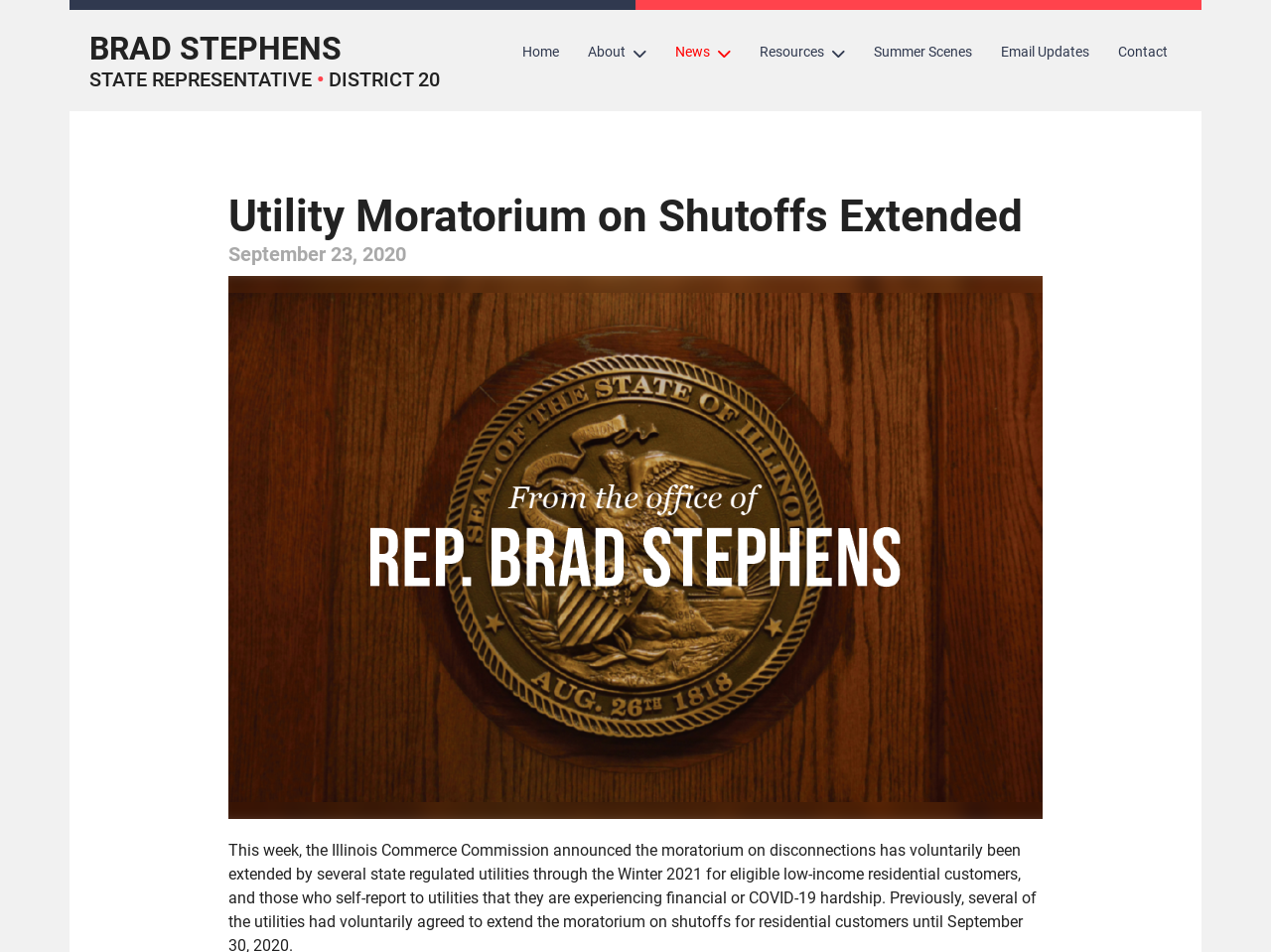Determine the bounding box coordinates of the clickable element to achieve the following action: 'view the utility moratorium on shutoffs extended image'. Provide the coordinates as four float values between 0 and 1, formatted as [left, top, right, bottom].

[0.18, 0.308, 0.82, 0.842]